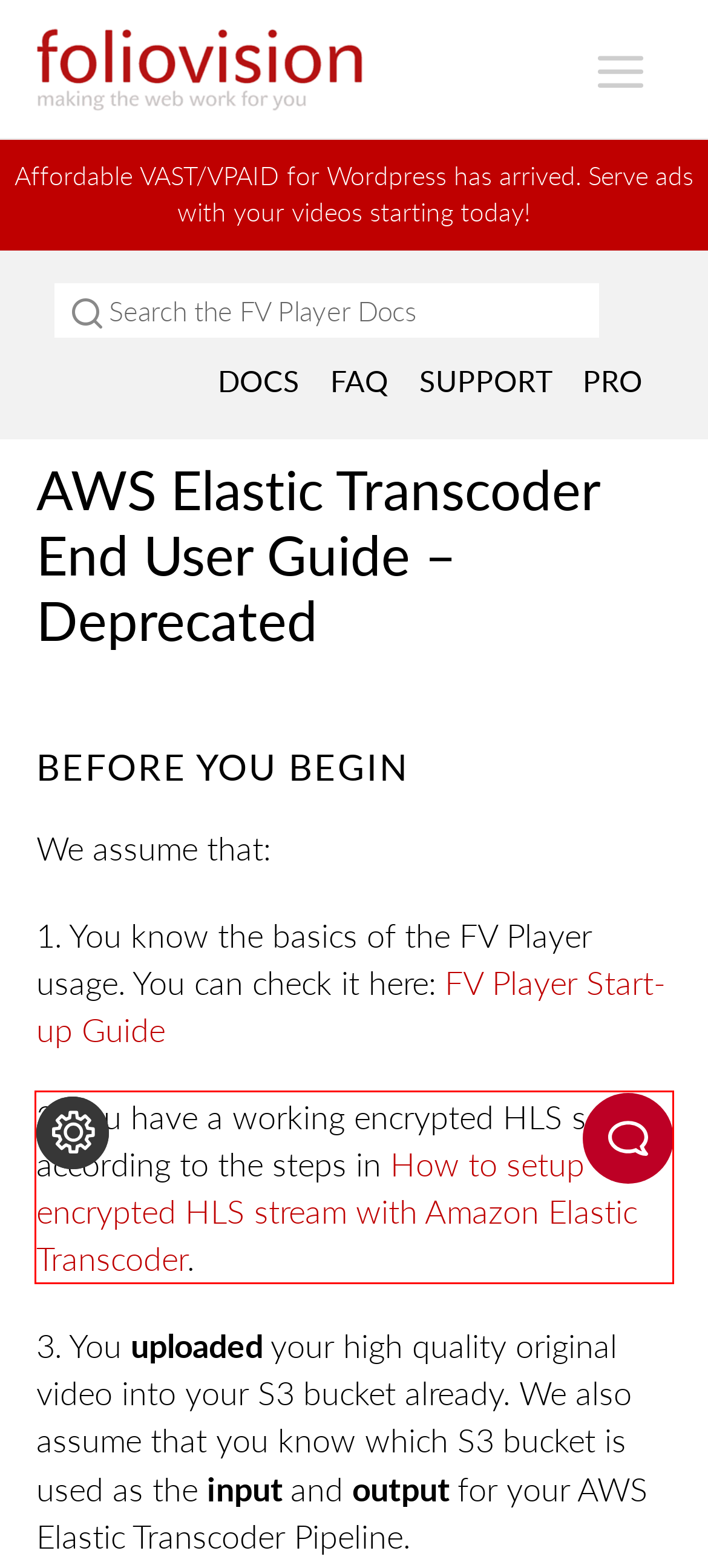Perform OCR on the text inside the red-bordered box in the provided screenshot and output the content.

2. You have a working encrypted HLS setup according to the steps in How to setup encrypted HLS stream with Amazon Elastic Transcoder.